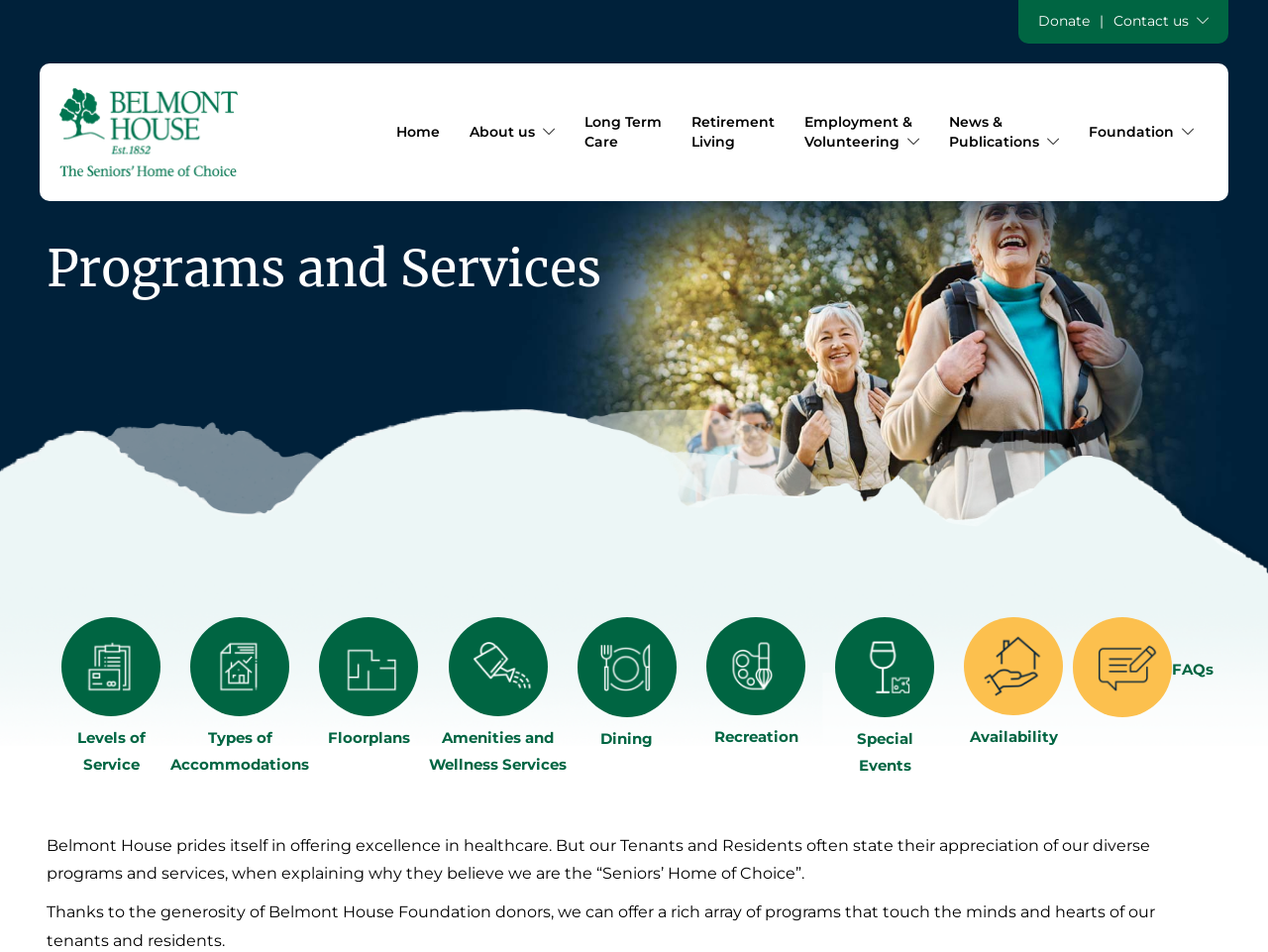Given the element description "Types of Accommodations" in the screenshot, predict the bounding box coordinates of that UI element.

[0.135, 0.693, 0.244, 0.813]